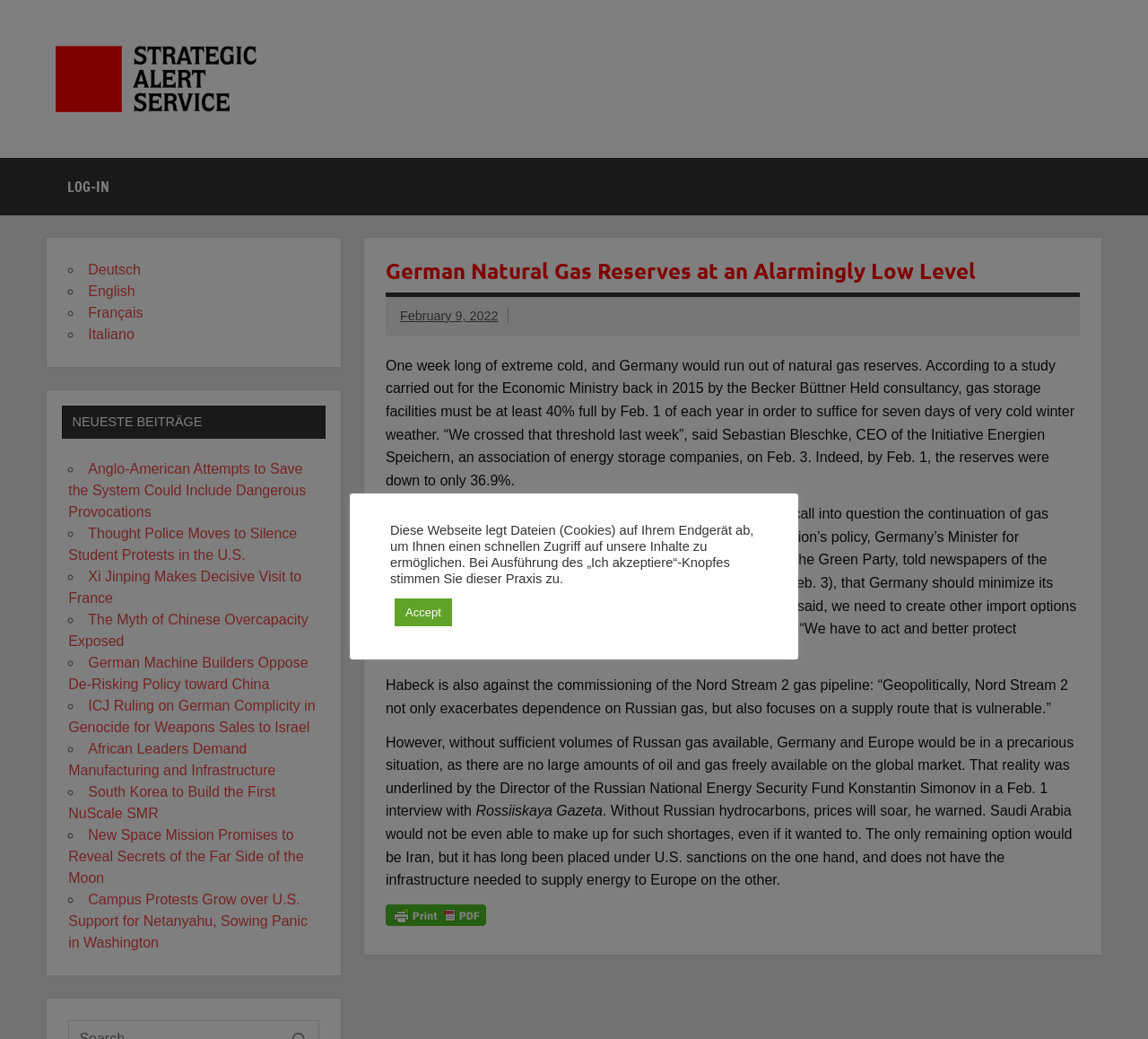What is the name of the gas pipeline that Habeck is against?
Refer to the image and provide a concise answer in one word or phrase.

Nord Stream 2